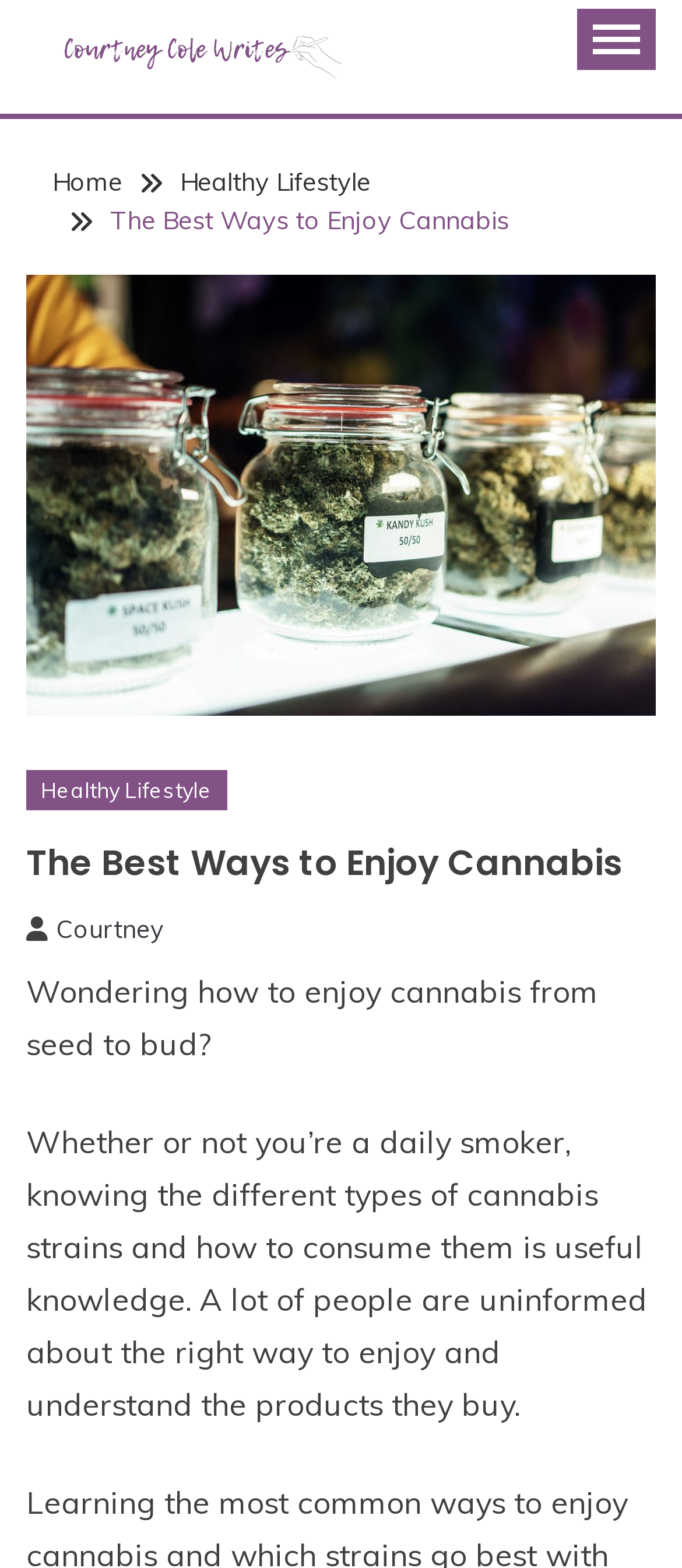Find the bounding box coordinates of the element's region that should be clicked in order to follow the given instruction: "visit Courtney's page". The coordinates should consist of four float numbers between 0 and 1, i.e., [left, top, right, bottom].

[0.082, 0.582, 0.238, 0.603]